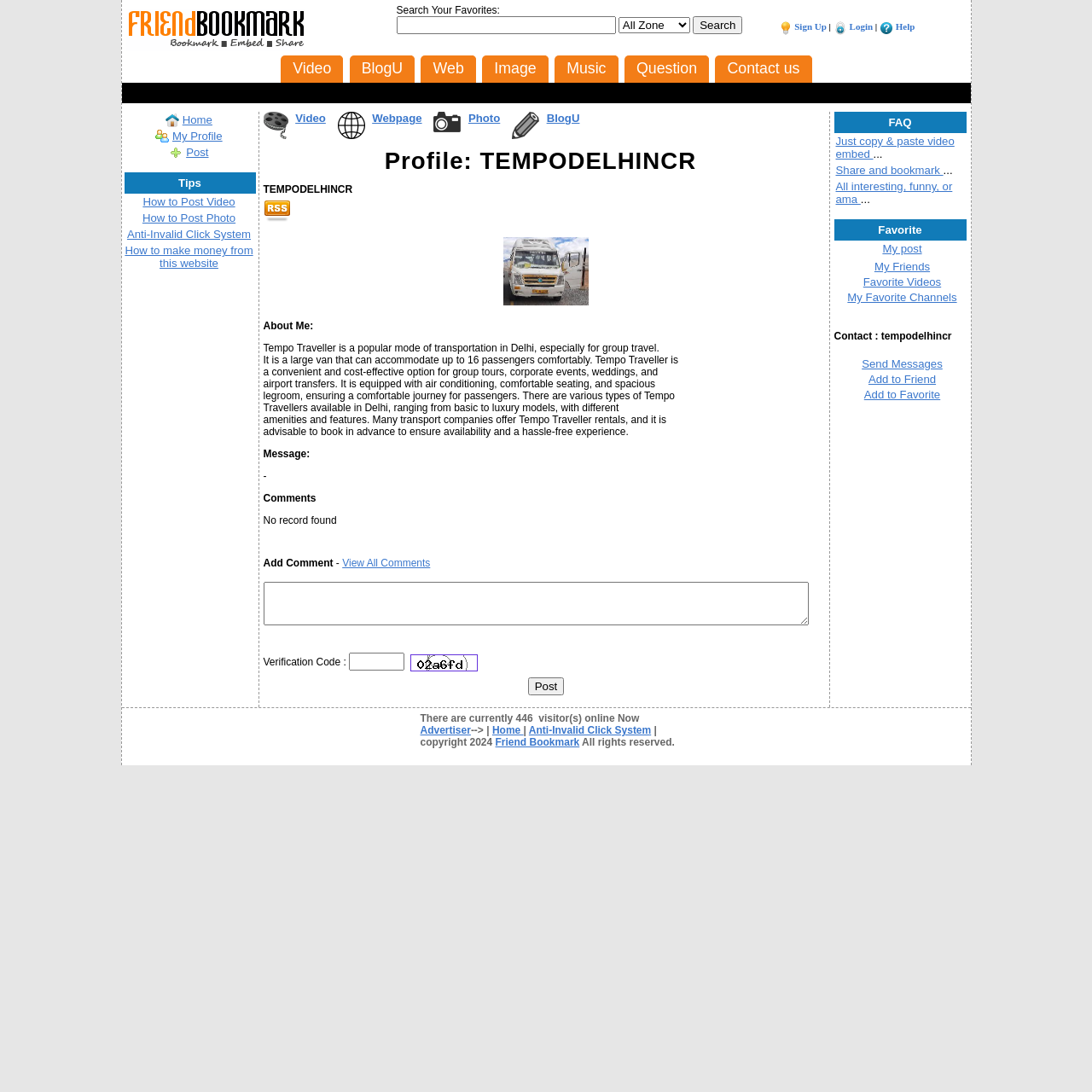What is the purpose of the 'Search Your Favorites' section?
Please respond to the question with as much detail as possible.

I found the answer by looking at the static text element 'Search Your Favorites:' and the associated textbox and button elements, which suggest that this section is for searching favorite items.